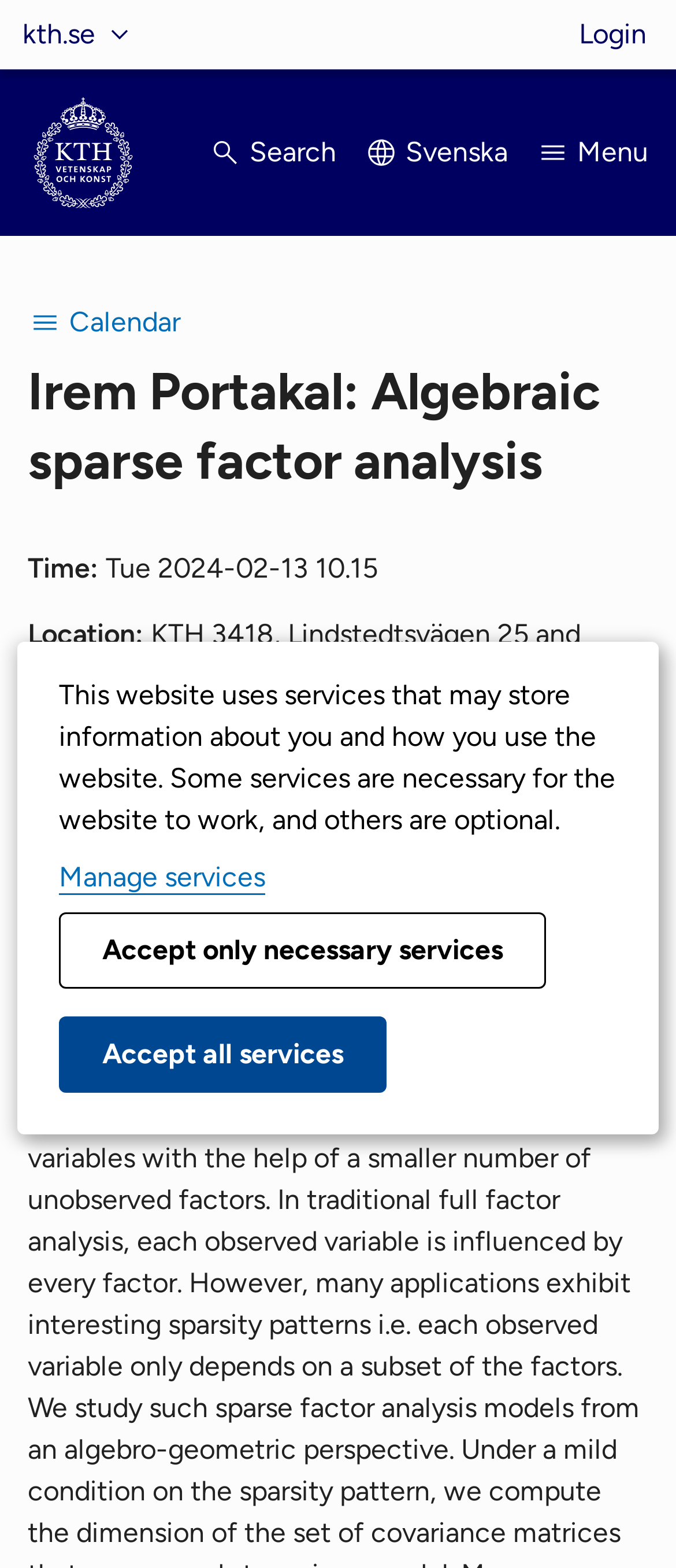What is the event title?
Provide a well-explained and detailed answer to the question.

I determined the event title by looking at the heading element within the calendar navigation section, which contains the text 'Irem Portakal: Algebraic sparse factor analysis'.